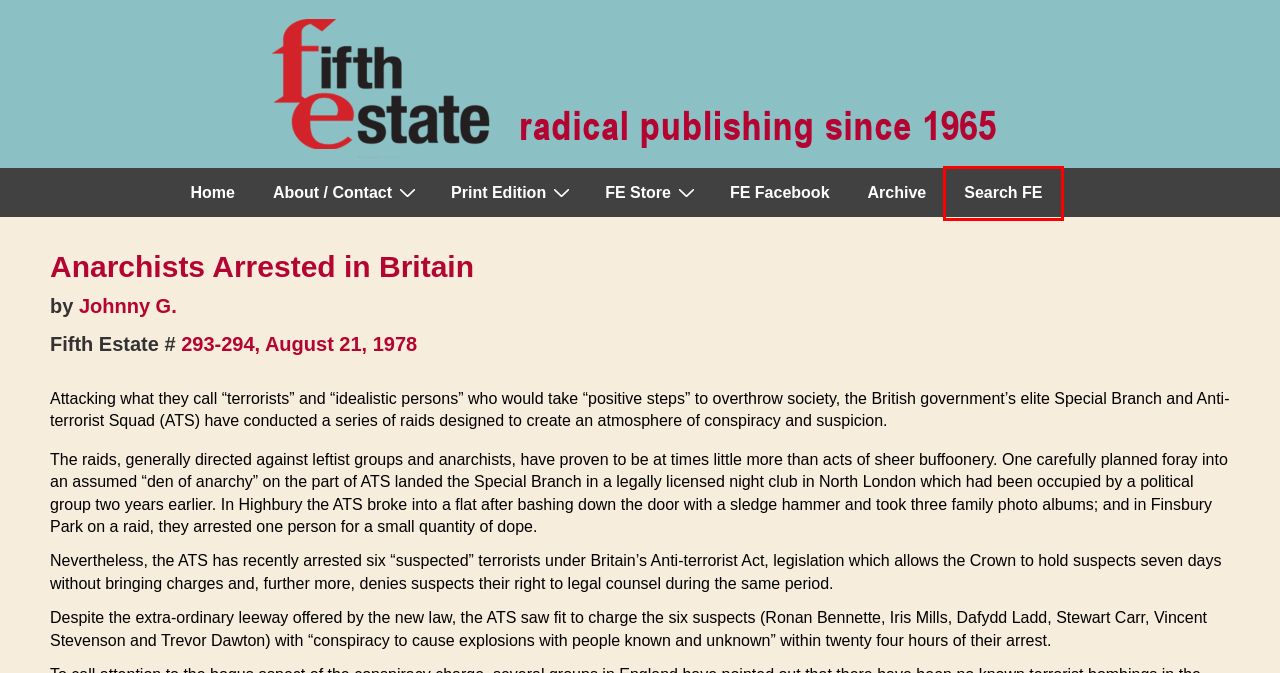Analyze the screenshot of a webpage with a red bounding box and select the webpage description that most accurately describes the new page resulting from clicking the element inside the red box. Here are the candidates:
A. Johnny G. Archives -
B. Fifth Estate Archive
C. Issue 293-294, August 21, 1978 - Fifth Estate Magazine
D. Fifth Estate - Radical publishing since 1965
E. Books Archives -
F. Search Fifth Estate -
G. FE Store -
H. About us -

F